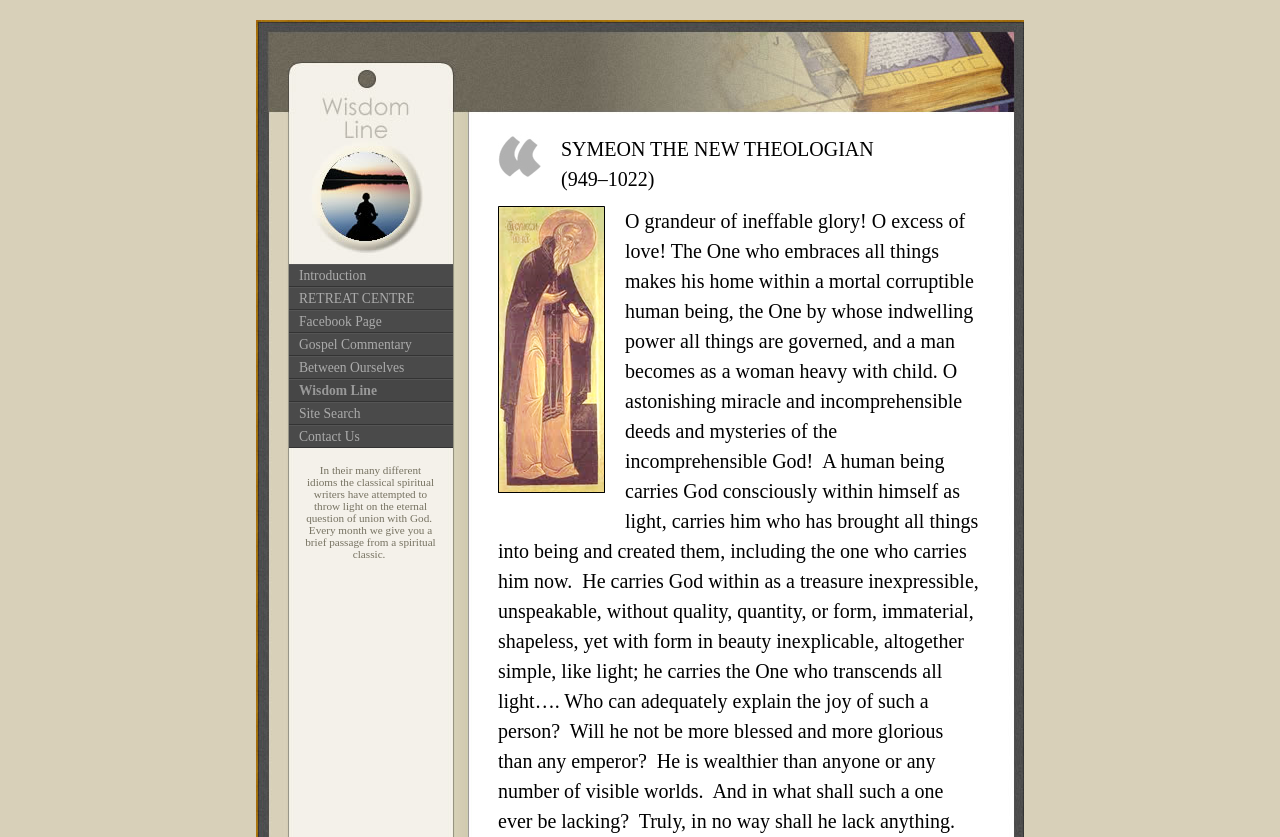Given the description: "Wisdom Line", determine the bounding box coordinates of the UI element. The coordinates should be formatted as four float numbers between 0 and 1, [left, top, right, bottom].

[0.226, 0.453, 0.354, 0.48]